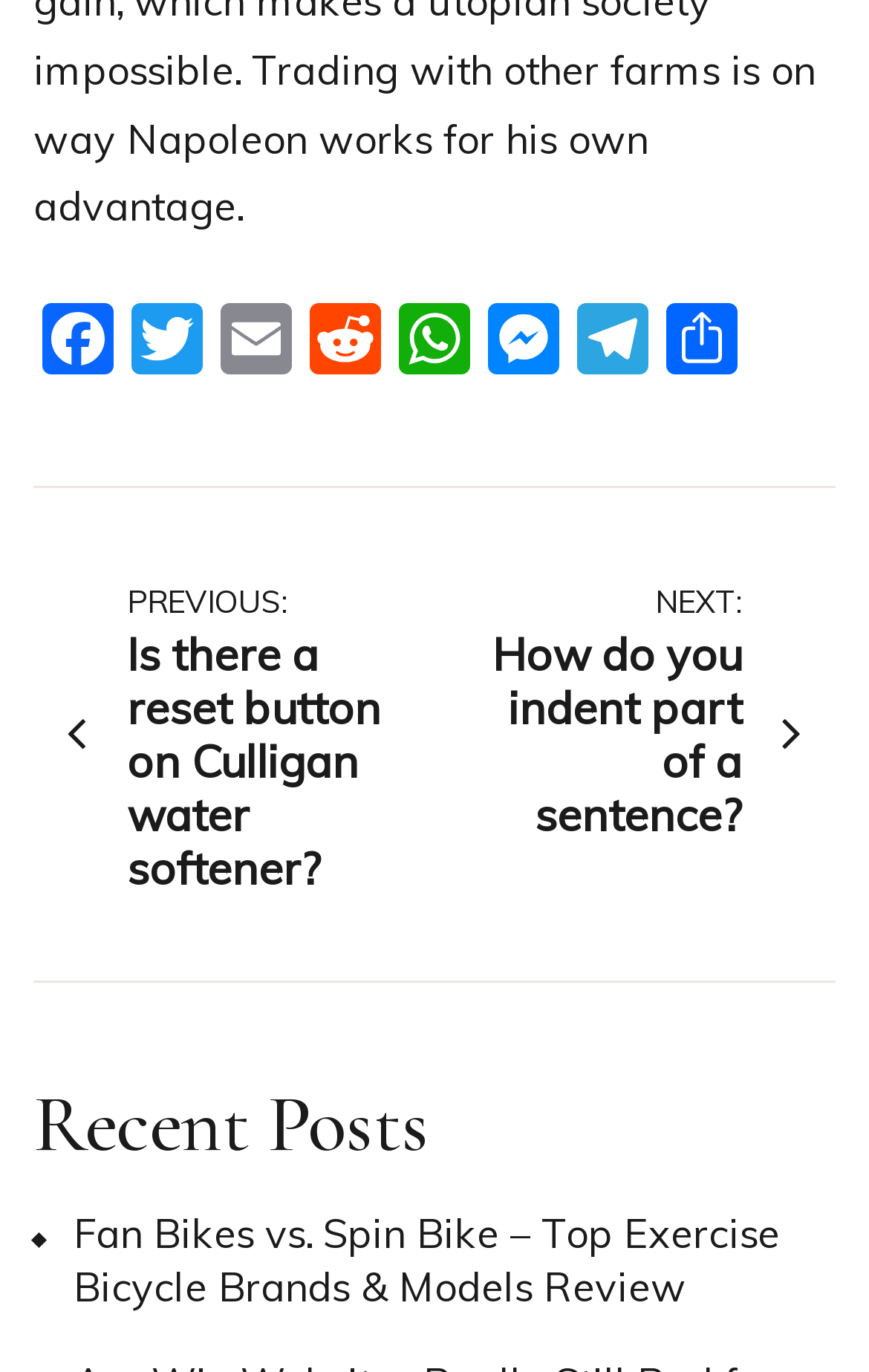Kindly determine the bounding box coordinates for the clickable area to achieve the given instruction: "Go to previous post".

[0.077, 0.414, 0.5, 0.653]